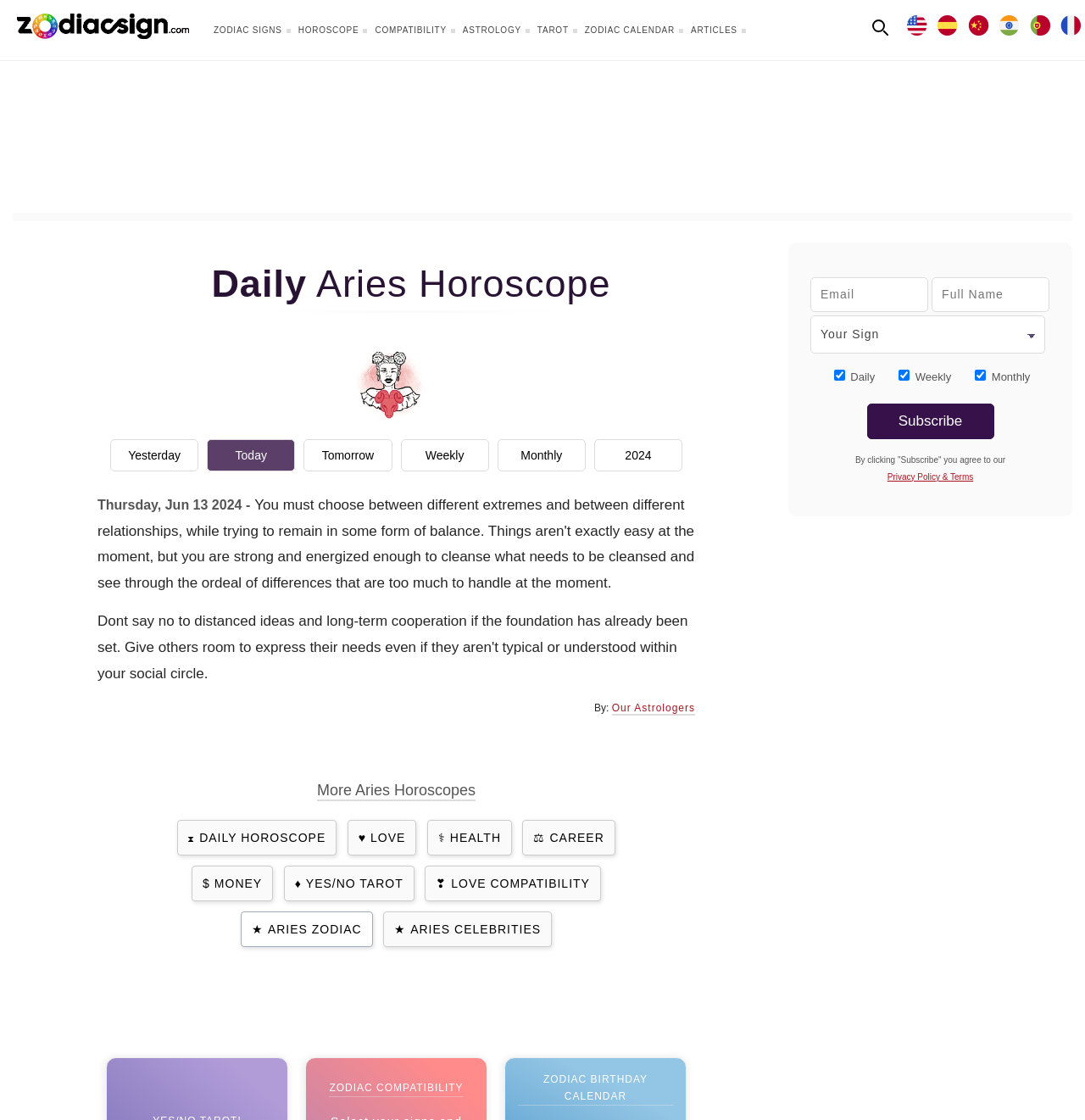Pinpoint the bounding box coordinates of the clickable element to carry out the following instruction: "View the 'SERVICES' page."

None